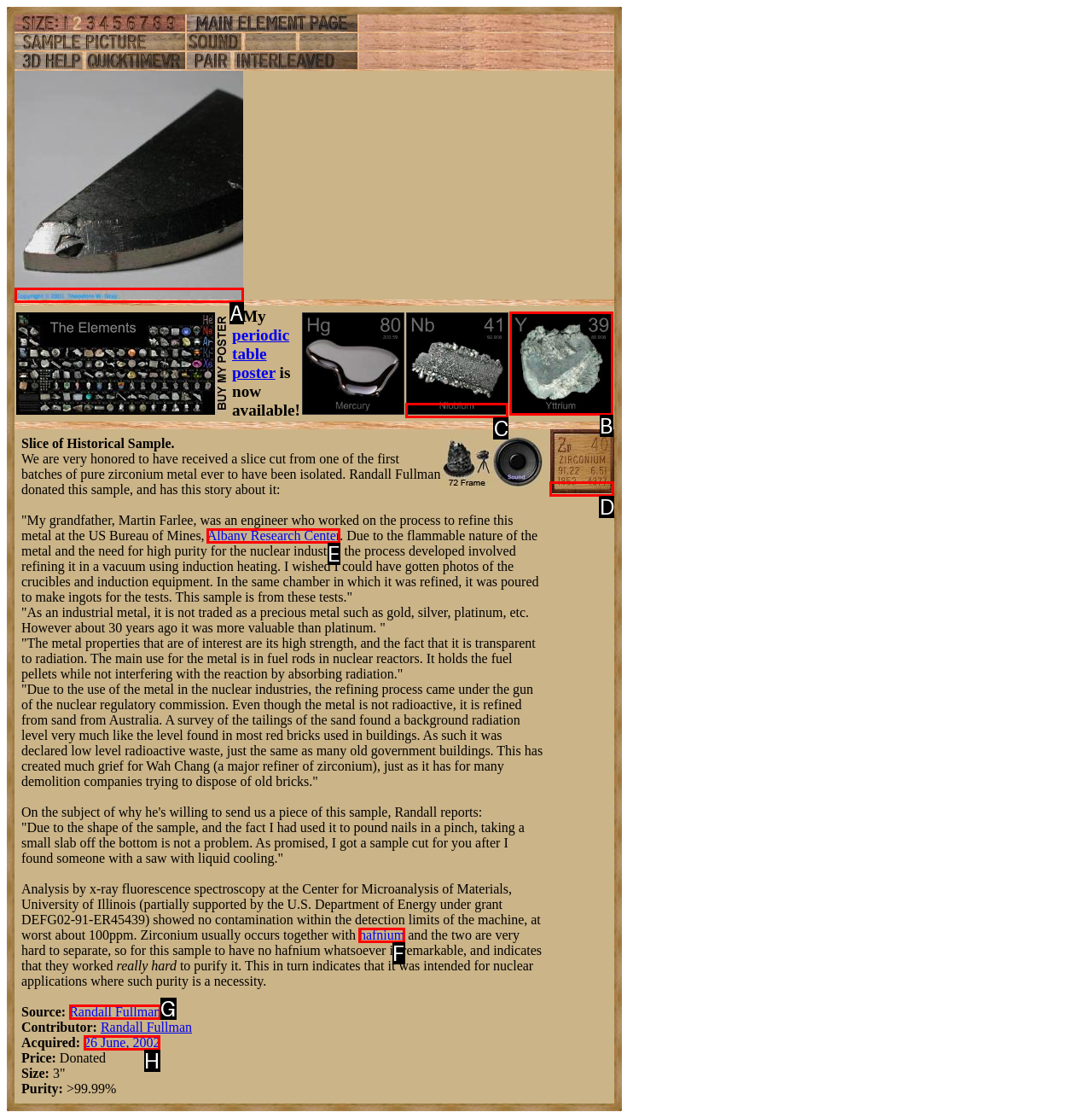Identify the letter of the UI element you need to select to accomplish the task: Learn more about the periodic table.
Respond with the option's letter from the given choices directly.

B